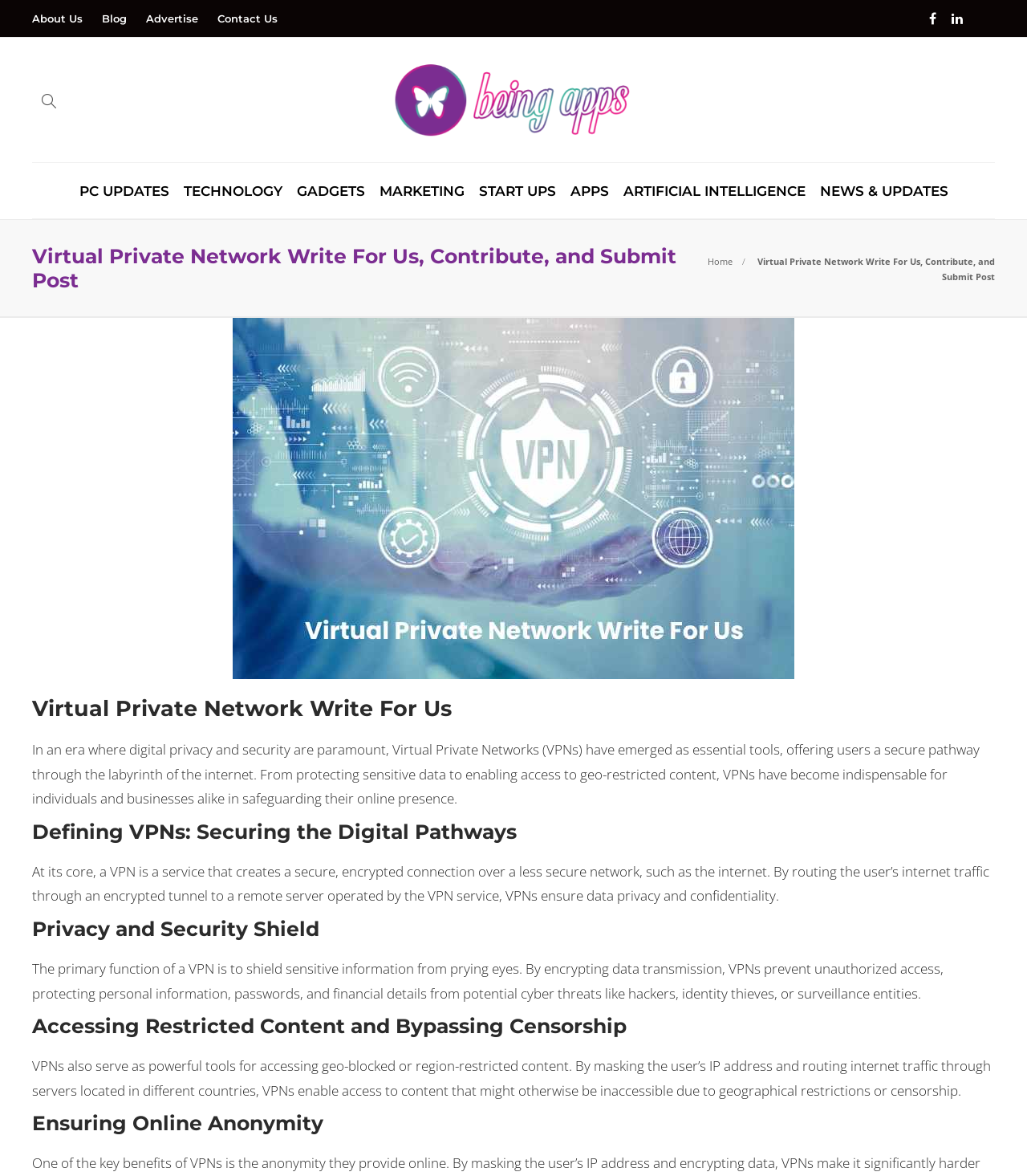Identify the bounding box coordinates for the element that needs to be clicked to fulfill this instruction: "Click on LEARN MORE". Provide the coordinates in the format of four float numbers between 0 and 1: [left, top, right, bottom].

[0.035, 0.577, 0.142, 0.6]